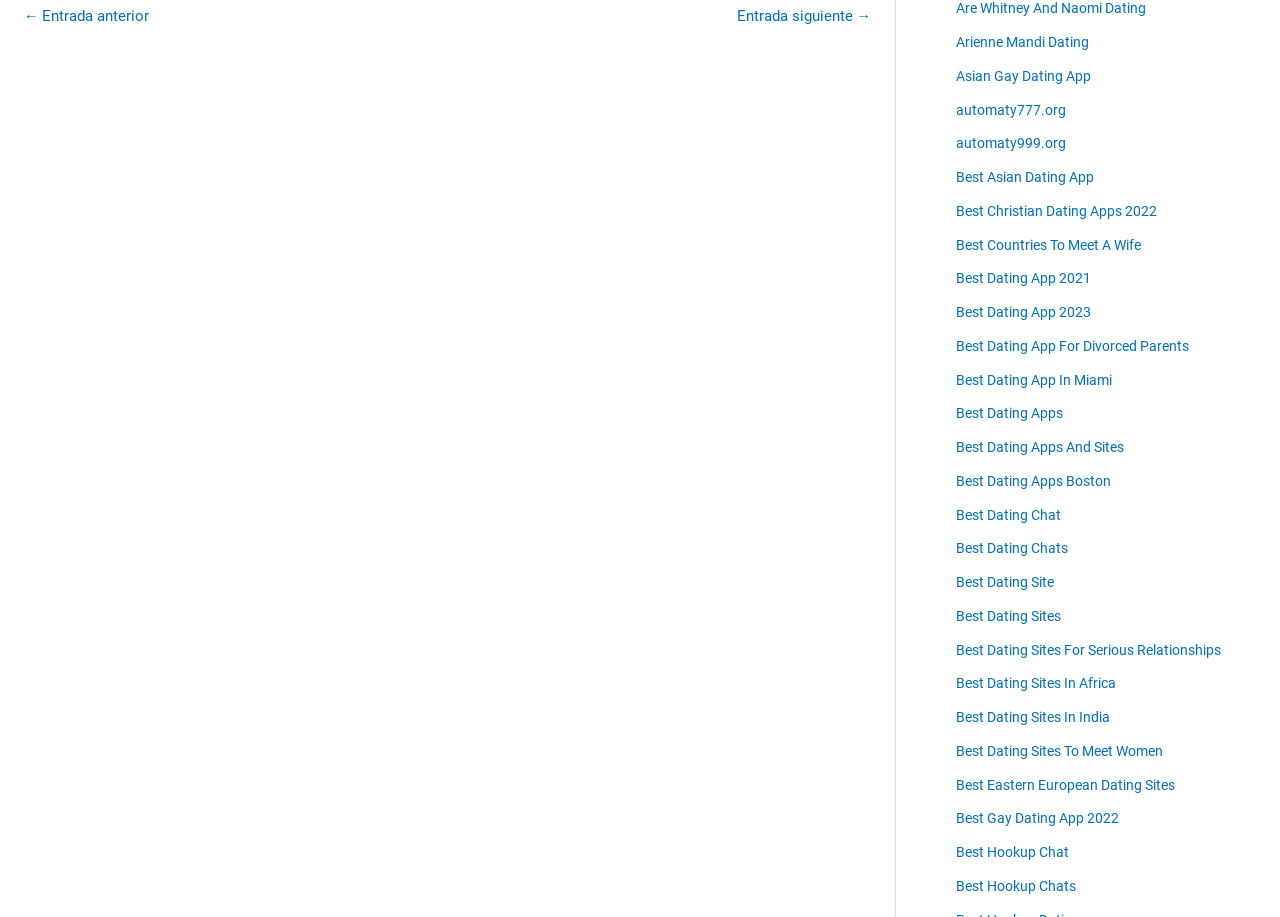Can you give a comprehensive explanation to the question given the content of the image?
Are the links on this webpage organized alphabetically?

By examining the titles of the links, I can see that they are not organized alphabetically. For example, 'Are The Cops From Gravity Falls Dating' comes before 'Are Vinny And Angelina Dating', which does not follow alphabetical order. The links appear to be organized in a random or arbitrary order.